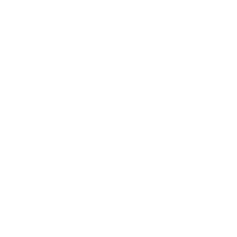Explain the content of the image in detail.

The image features a delightful graphic associated with a post titled "Ready to reach a new audience? 🤳 We aim for over 50% non-followers on all of our posts...". This visual captures the essence of digital marketing, encouraging engagement and interaction with potential clients. The accompanying text suggests a focus on expanding reach and effectiveness in attracting a diverse audience through social media strategies. The use of a phone icon complements the theme of modern communication and audience engagement, aligning well with the message of leveraging paid advertising to maximize outreach and impact. Overall, this image exemplifies a vibrant and strategic approach to digital marketing.